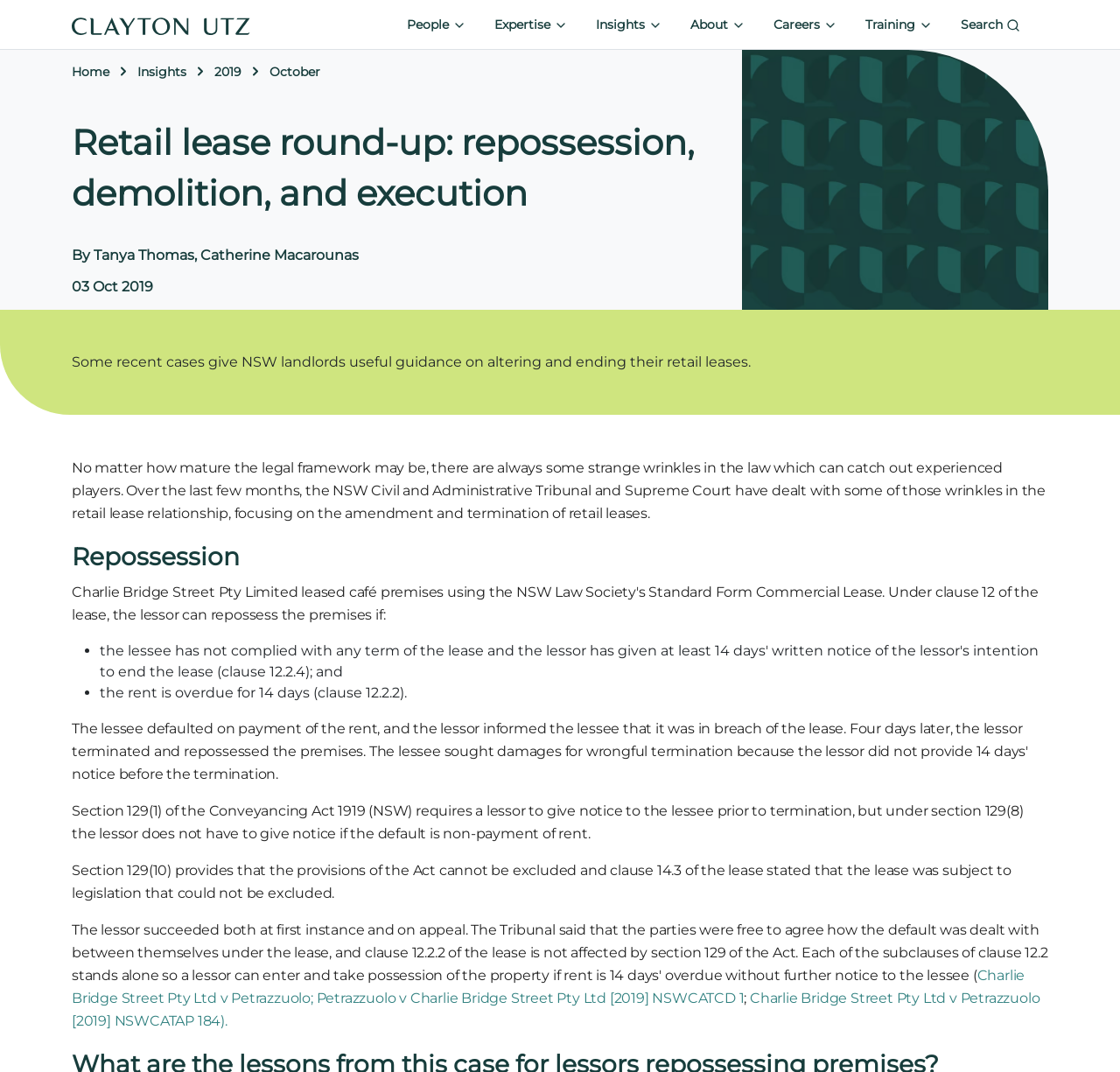Who are the authors of the article? Look at the image and give a one-word or short phrase answer.

Tanya Thomas, Catherine Macarounas